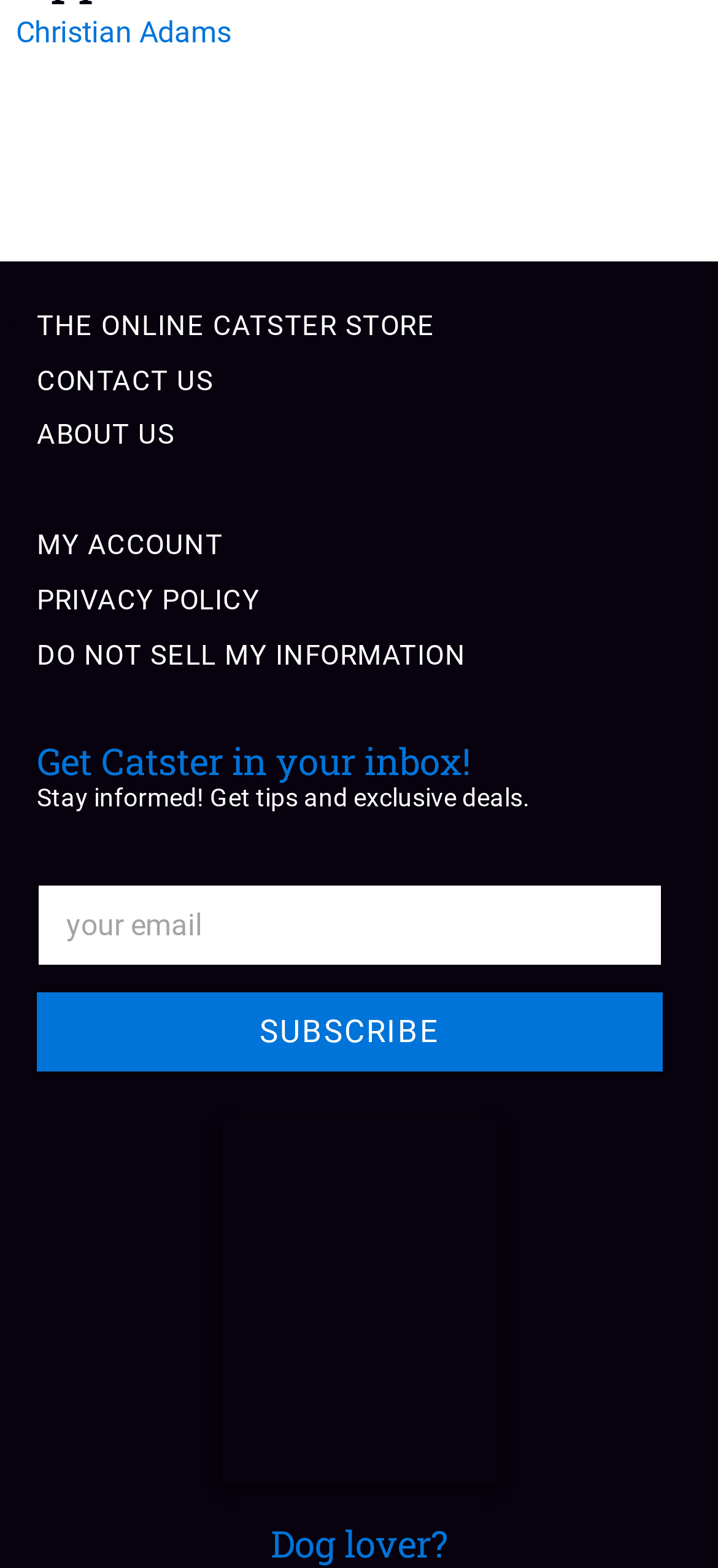Find the bounding box coordinates of the clickable element required to execute the following instruction: "Contact us". Provide the coordinates as four float numbers between 0 and 1, i.e., [left, top, right, bottom].

[0.051, 0.232, 0.297, 0.253]